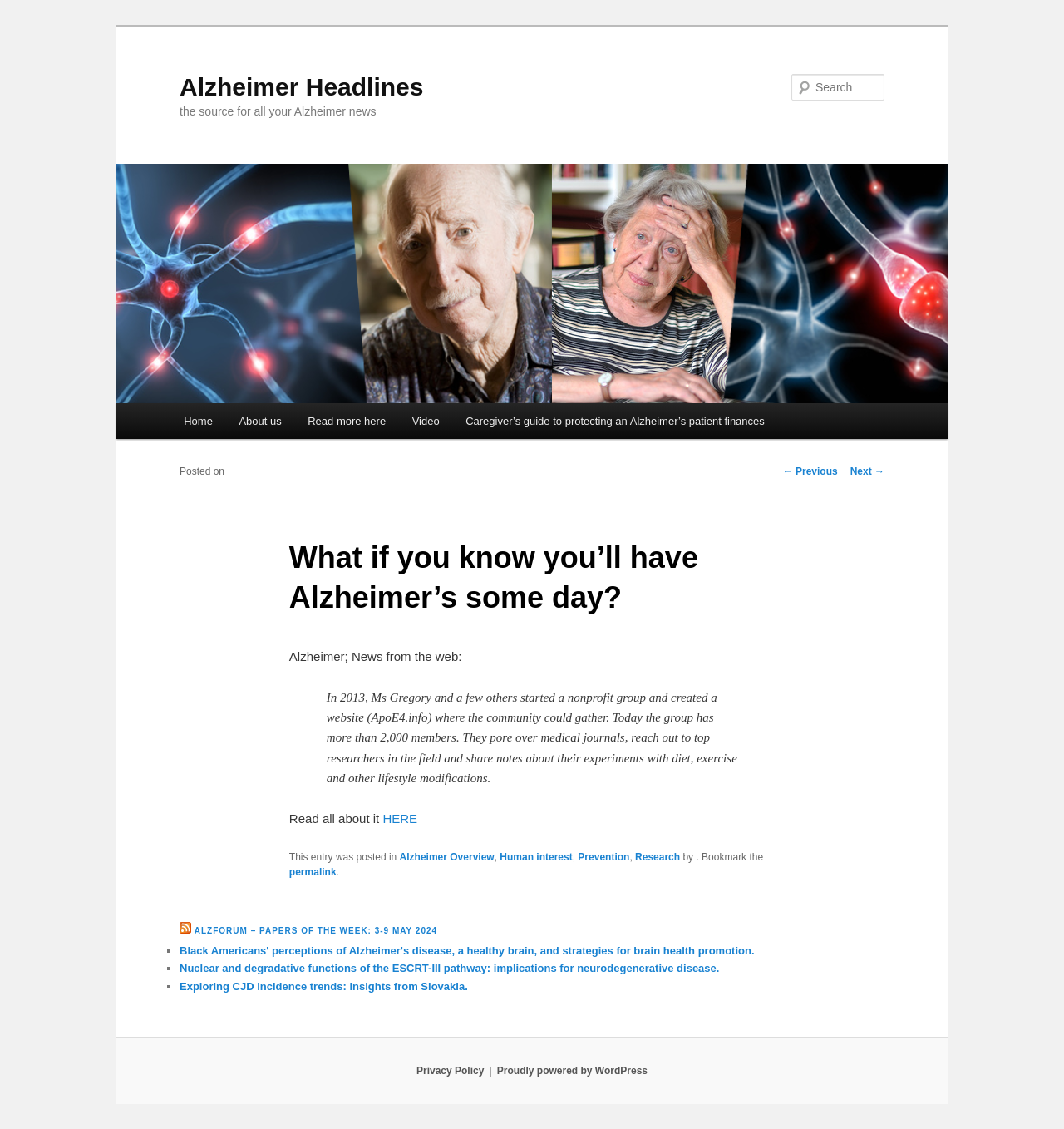Describe all significant elements and features of the webpage.

This webpage is about Alzheimer's disease, offering daily headlines and news related to the topic. At the top, there is a heading "Alzheimer Headlines" and a link to skip to the primary content. Below that, there is a search bar with a "Search" button. 

To the left of the search bar, there is a main menu with links to "Home", "About us", "Read more here", "Video", and "Caregiver’s guide to protecting an Alzheimer’s patient finances". 

The main content area is divided into two sections. The first section has a heading "What if you know you’ll have Alzheimer’s some day?" and a blockquote with a text about a nonprofit group and its community. There is also a link to read more about the topic. 

The second section has a heading "Post navigation" with links to previous and next posts. Below that, there are several links to categories such as "Alzheimer Overview", "Human interest", "Prevention", and "Research". 

At the bottom of the page, there is a section with an RSS feed link and a list of recent papers, including "Black Americans' perceptions of Alzheimer's disease, a healthy brain, and strategies for brain health promotion", "Nuclear and degradative functions of the ESCRT-III pathway: implications for neurodegenerative disease", and "Exploring CJD incidence trends: insights from Slovakia". 

Finally, there are links to the "Privacy Policy" and a statement that the site is "Proudly powered by WordPress".